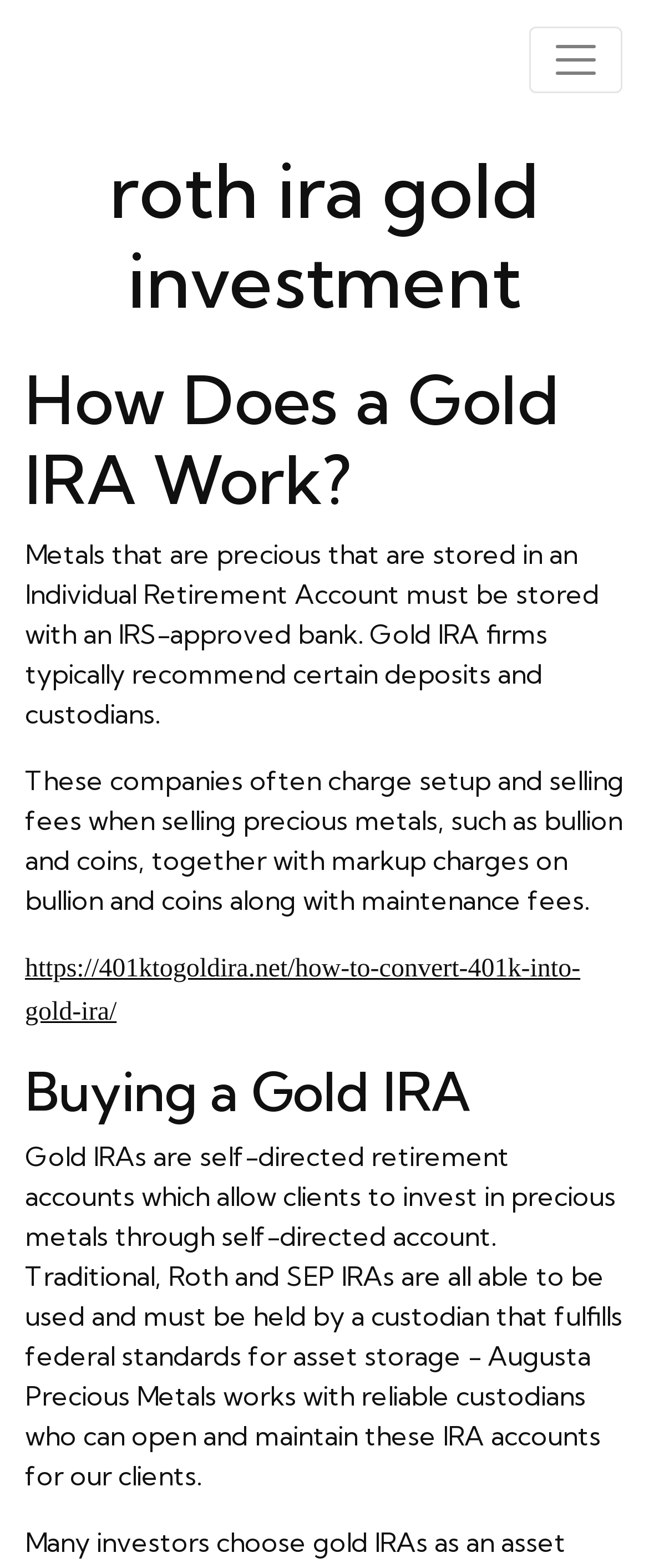What type of accounts can be used for a Gold IRA?
Please provide a single word or phrase as the answer based on the screenshot.

Traditional, Roth, SEP